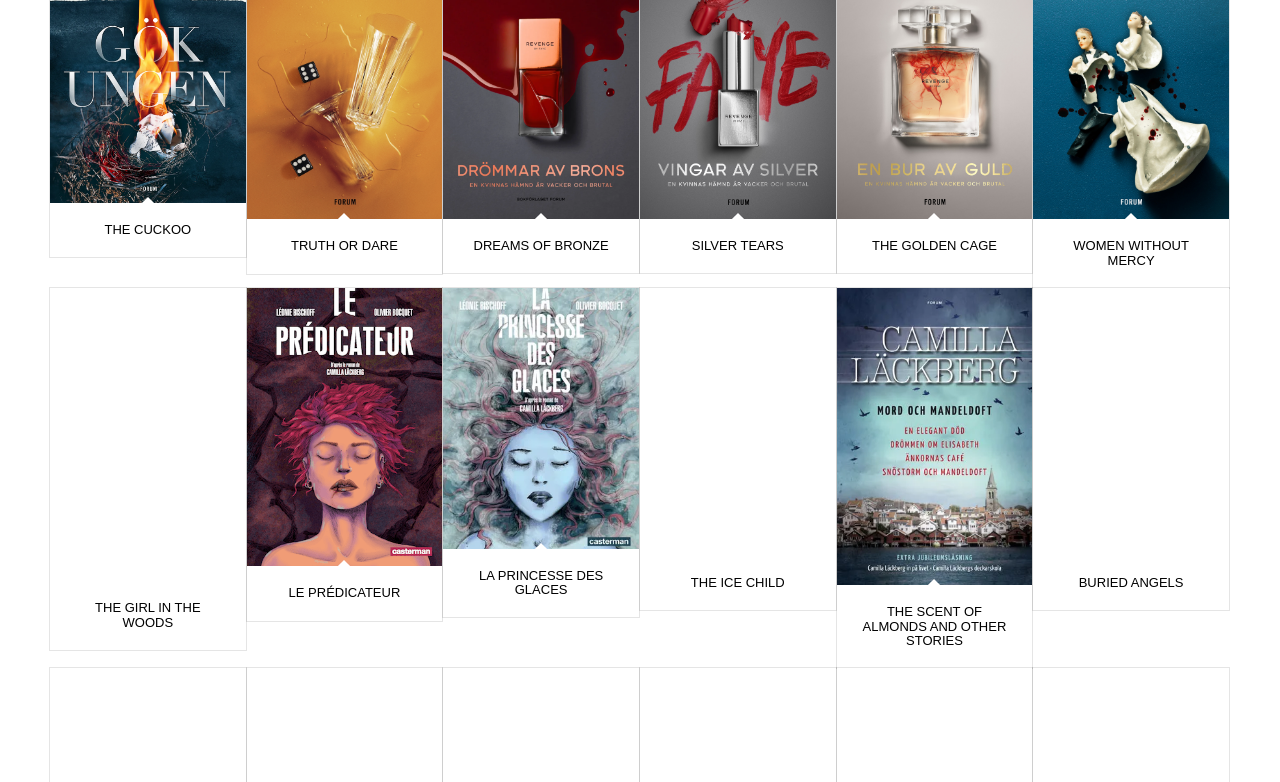Reply to the question below using a single word or brief phrase:
How many articles are there on this webpage?

6